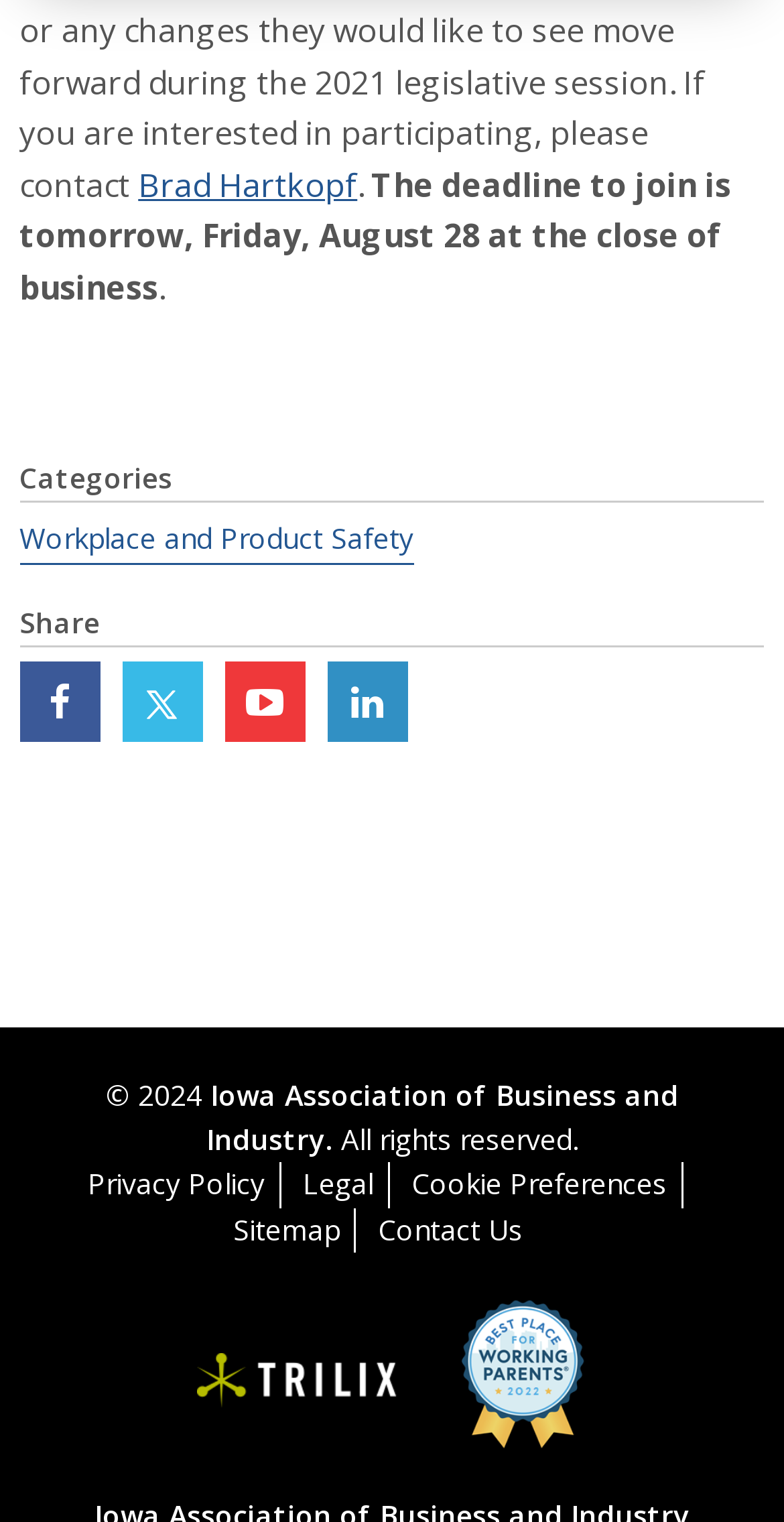Please provide a comprehensive answer to the question based on the screenshot: What is the name of the organization?

The name of the organization is mentioned in the StaticText element with ID 217, which is 'Iowa Association of Business and Industry.'.